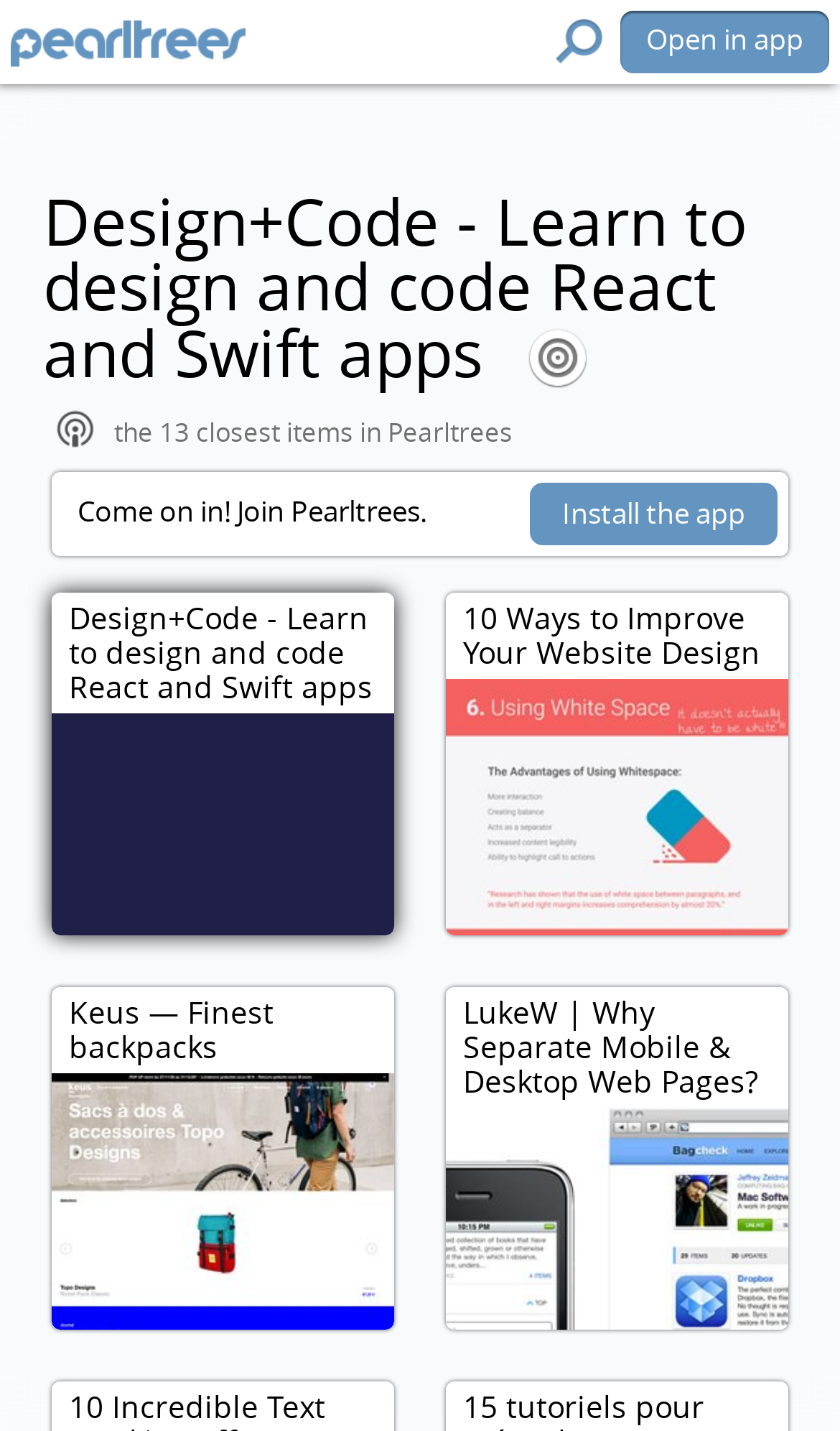How many items are shown on the webpage?
From the image, provide a succinct answer in one word or a short phrase.

6